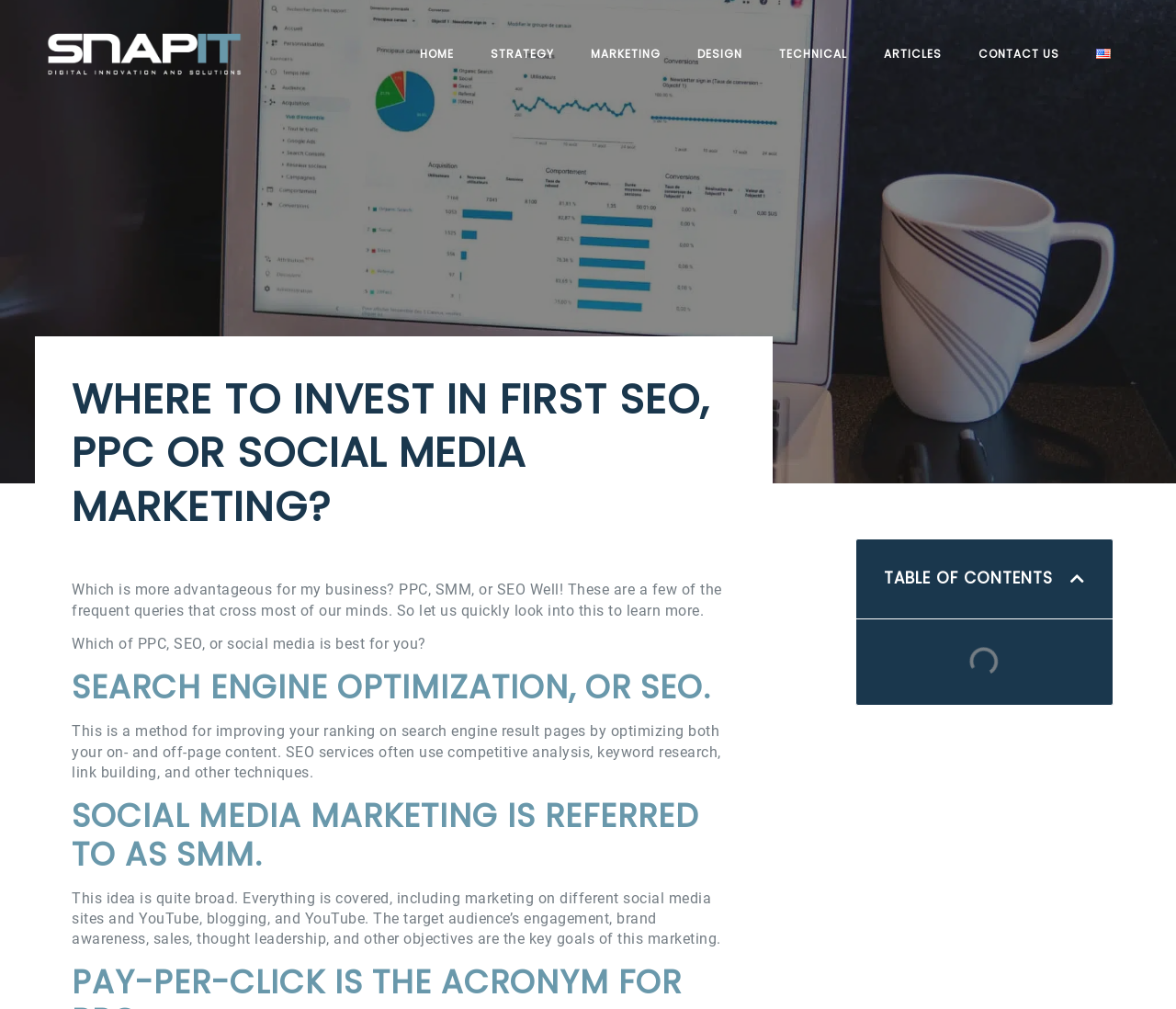Please extract and provide the main headline of the webpage.

WHERE TO INVEST IN FIRST SEO, PPC OR SOCIAL MEDIA MARKETING?